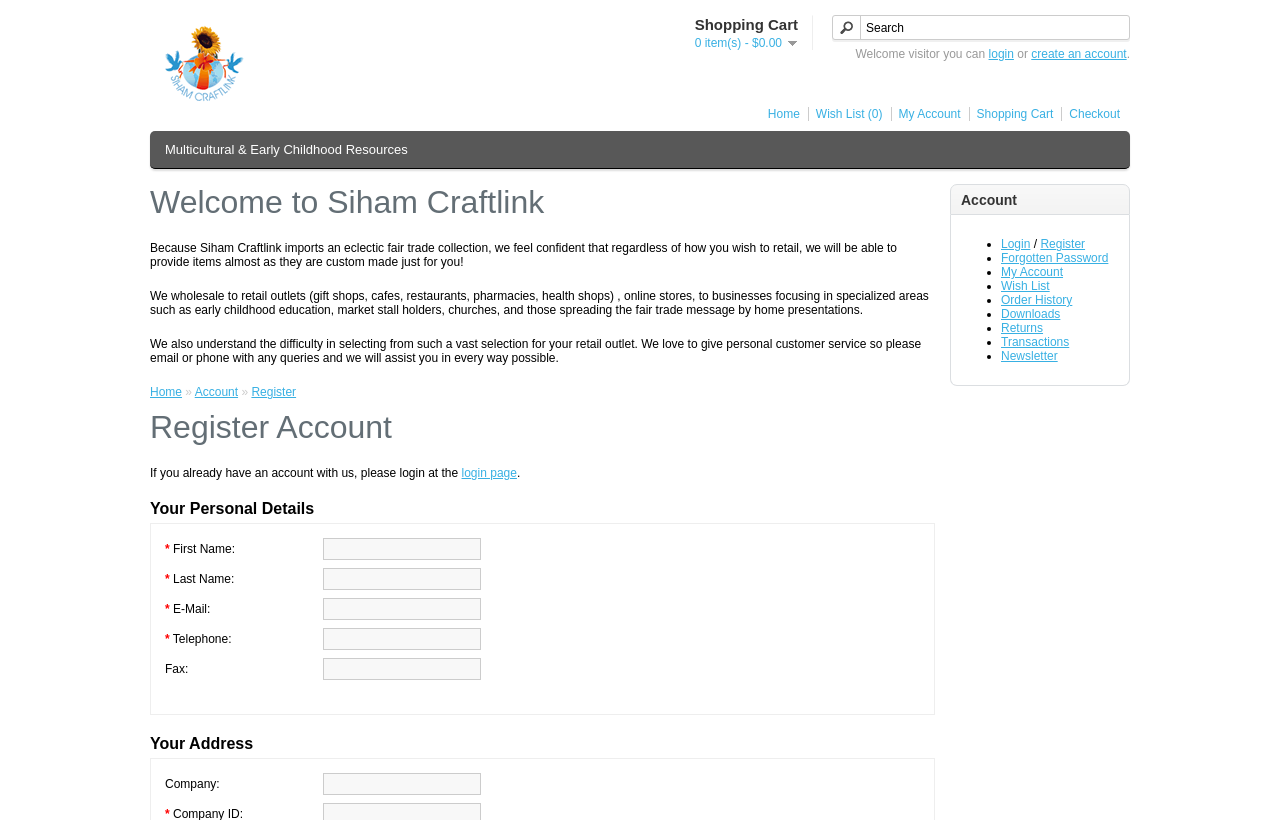What is the name of the website?
Observe the image and answer the question with a one-word or short phrase response.

Siham Craftlink